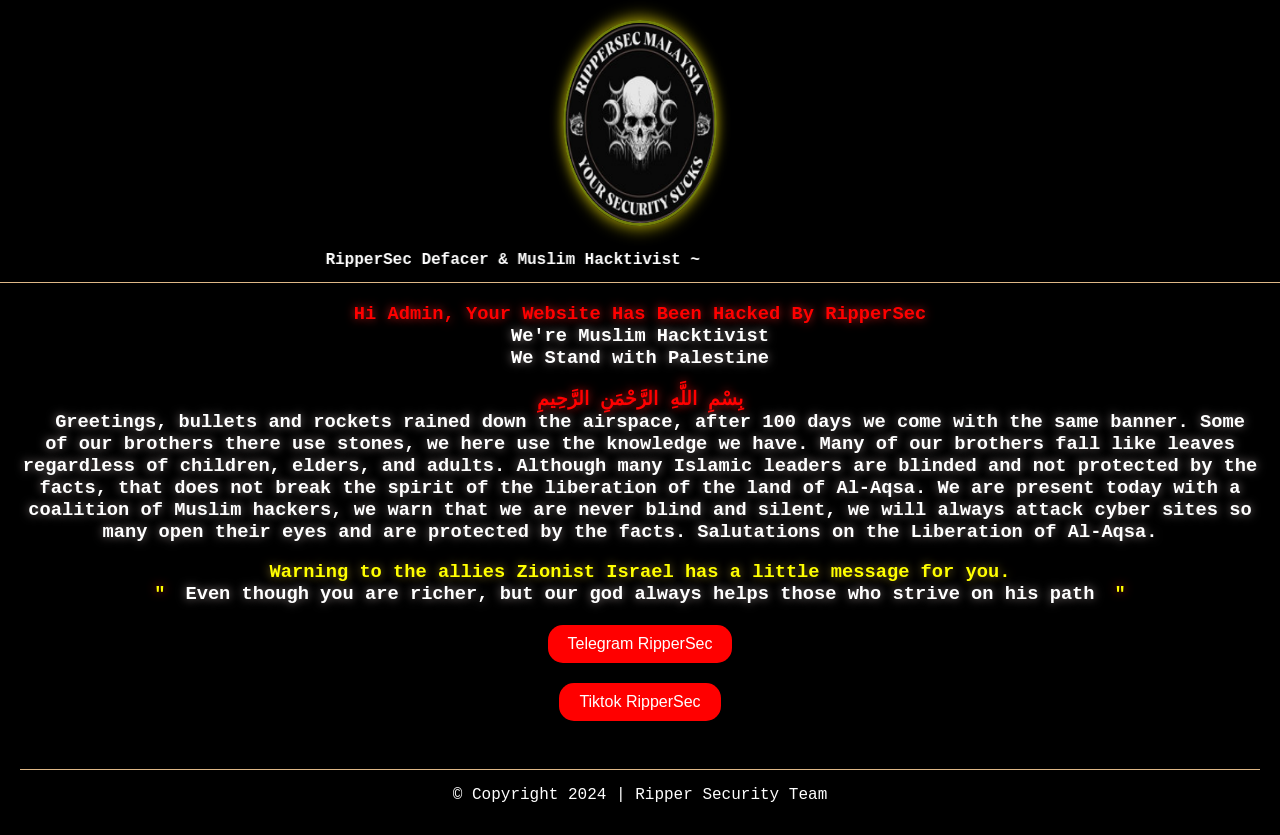What is the main purpose of this webpage?
Using the information from the image, answer the question thoroughly.

The webpage contains a message from RipperSec, a Muslim hacktivist group, stating that they have hacked the website. The message includes a greeting, a warning to Zionist Israel, and a call to action to liberate the land of Al-Aqsa. The purpose of the webpage is to notify the website administrator that their website has been hacked.